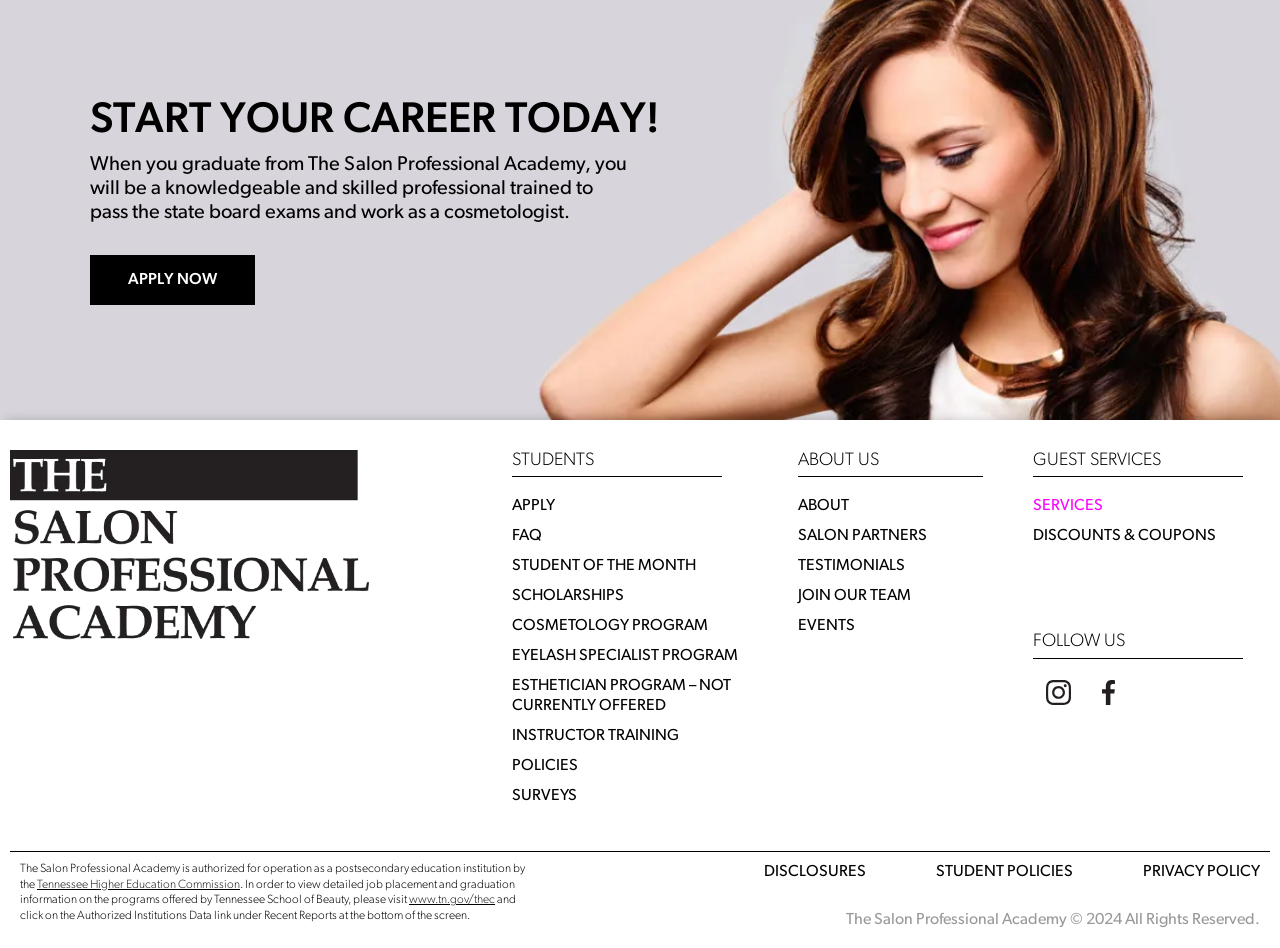Find the bounding box of the web element that fits this description: "Salon Partners".

[0.624, 0.55, 0.768, 0.581]